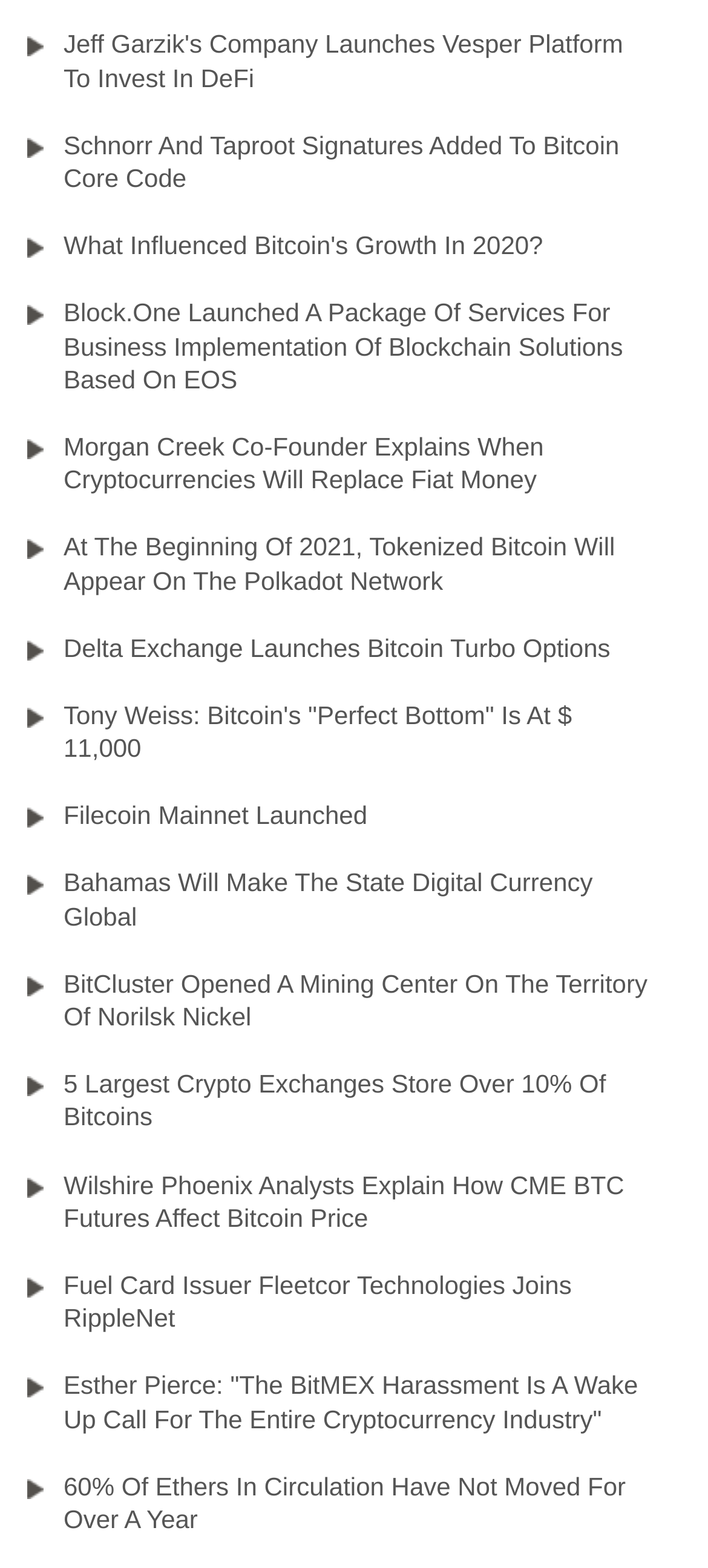Could you determine the bounding box coordinates of the clickable element to complete the instruction: "Explore what influenced Bitcoin's growth in 2020"? Provide the coordinates as four float numbers between 0 and 1, i.e., [left, top, right, bottom].

[0.038, 0.135, 0.962, 0.179]